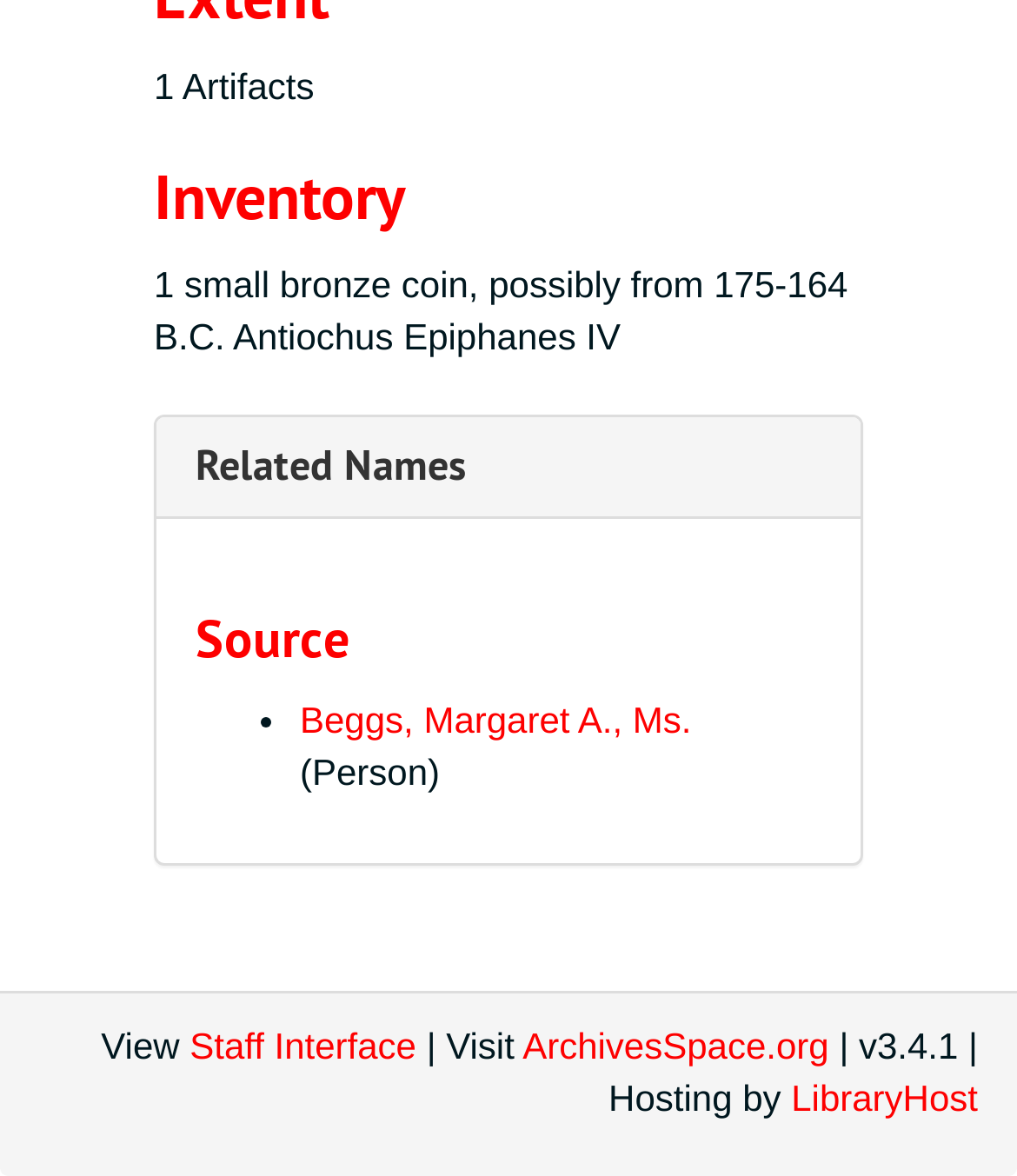Examine the image carefully and respond to the question with a detailed answer: 
What is the name of the hosting platform?

The name of the hosting platform can be found at the bottom of the page, where it is written 'v3.4.1 | Hosting by LibraryHost'.